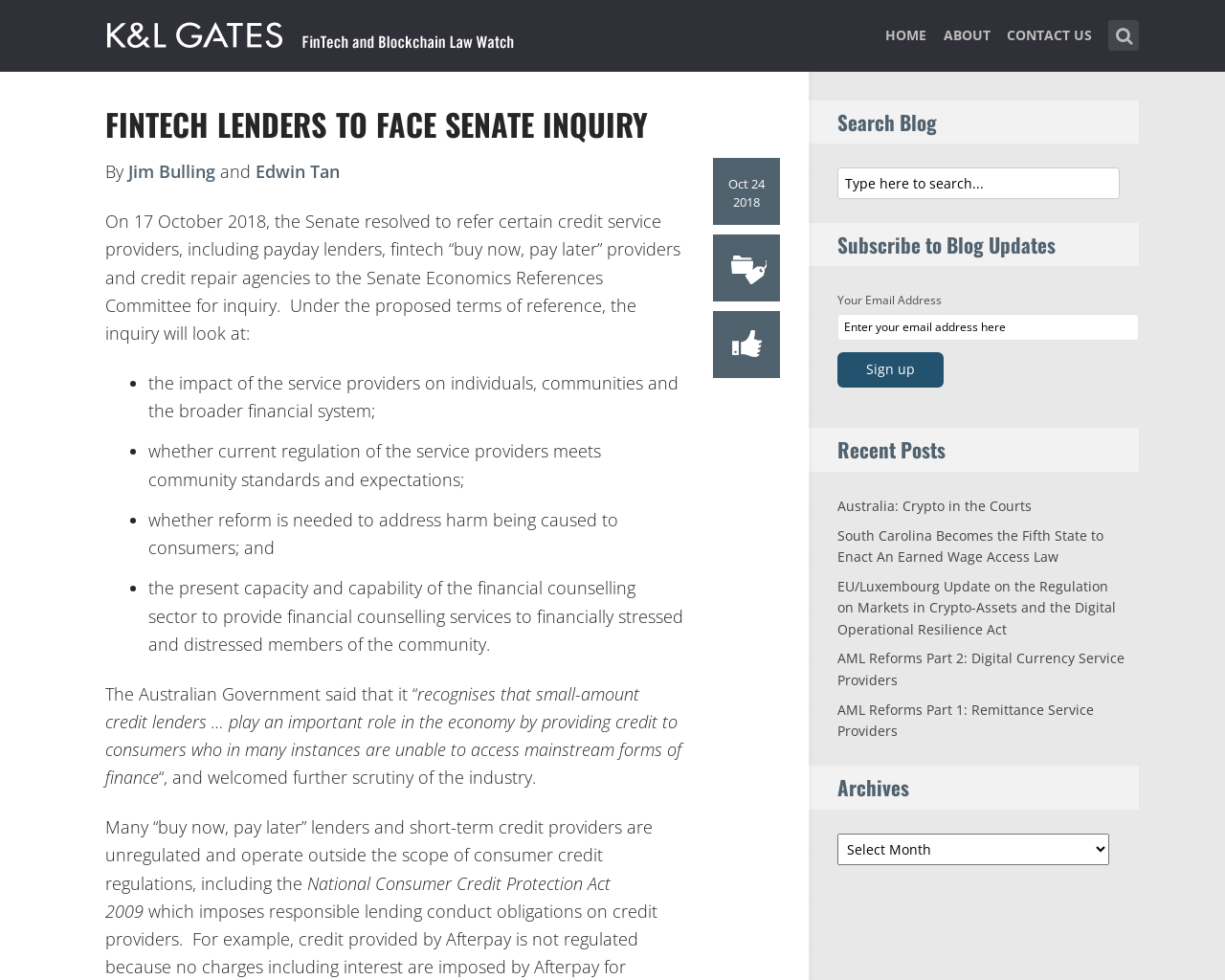Explain in detail what is displayed on the webpage.

This webpage is about FinTech and Blockchain Law Watch, with a focus on a specific news article titled "Fintech Lenders To Face Senate Inquiry". 

At the top of the page, there is a navigation menu with links to "HOME", "ABOUT", and "CONTACT US". On the right side of the navigation menu, there is a search bar with a placeholder text "Type here to search...". 

Below the navigation menu, there is a header section with the title of the news article "FINTECH LENDERS TO FACE SENATE INQUIRY" in a large font size. The article is dated "Oct 24 2018" and is written by "Jim Bulling" and "Edwin Tan". 

The article discusses the Senate's inquiry into fintech lenders, including payday lenders and credit repair agencies. The inquiry will look into the impact of these service providers on individuals and the broader financial system, whether current regulation meets community standards, and whether reform is needed to address harm to consumers. 

The article also mentions the Australian Government's recognition of the importance of small-amount credit lenders in the economy and their welcoming of further scrutiny of the industry. Additionally, it notes that many "buy now, pay later" lenders and short-term credit providers operate outside the scope of consumer credit regulations.

On the right side of the page, there are several sections, including "Search Blog", "Subscribe to Blog Updates", "Recent Posts", and "Archives". The "Recent Posts" section lists several article links, including "Australia: Crypto in the Courts", "South Carolina Becomes the Fifth State to Enact An Earned Wage Access Law", and others.